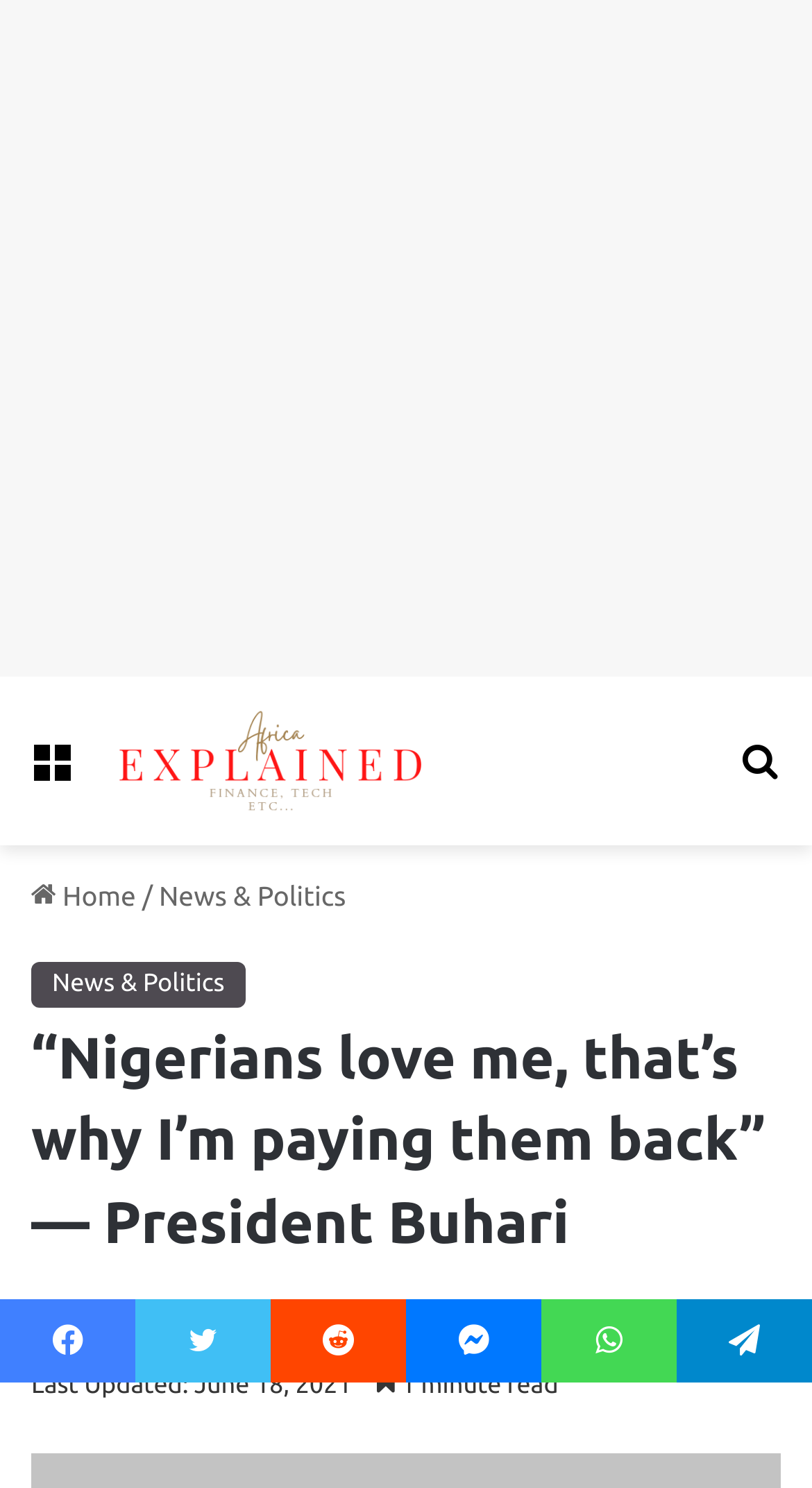Identify the primary heading of the webpage and provide its text.

“Nigerians love me, that’s why I’m paying them back” — President Buhari